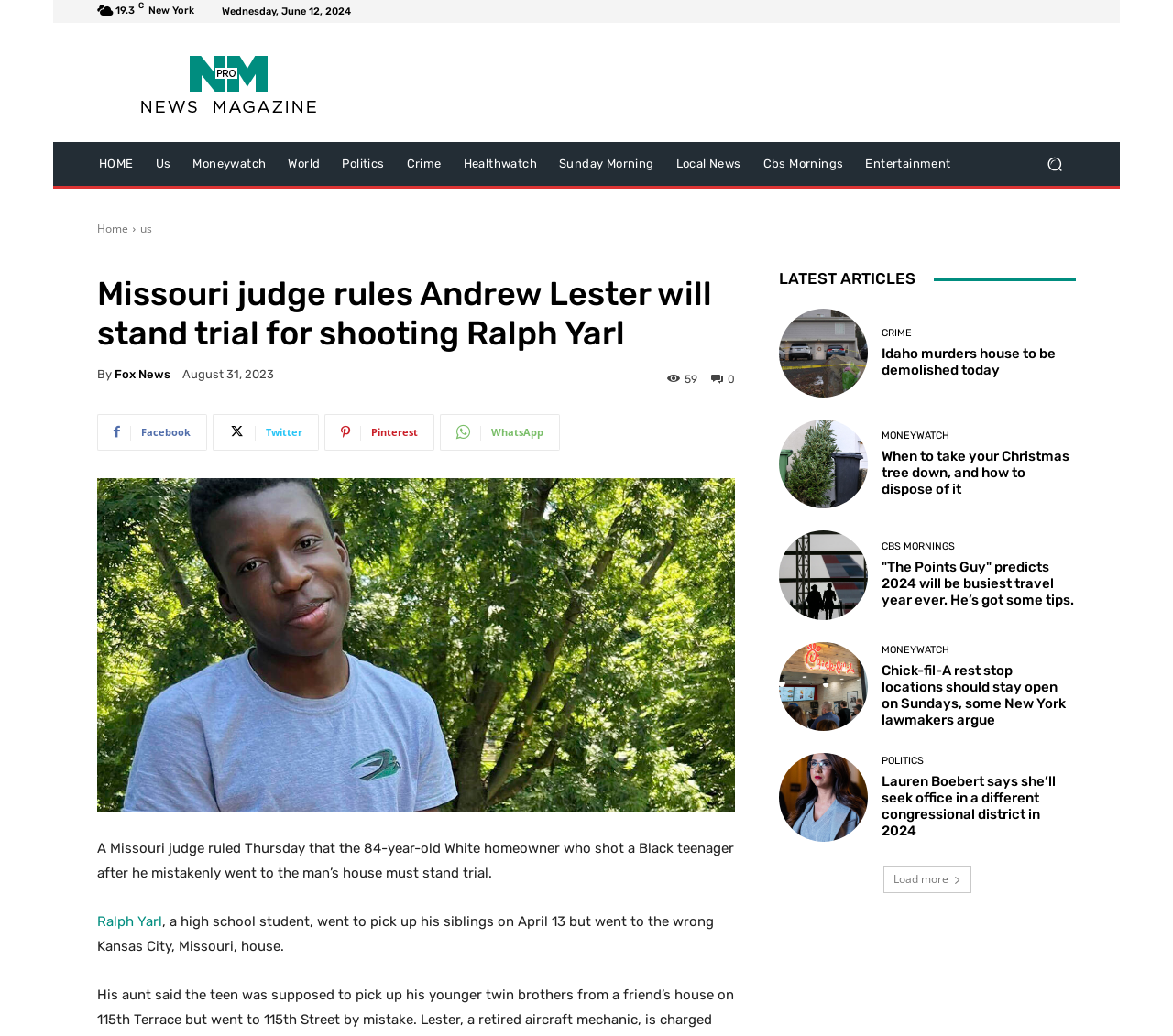Locate and generate the text content of the webpage's heading.

Missouri judge rules Andrew Lester will stand trial for shooting Ralph Yarl